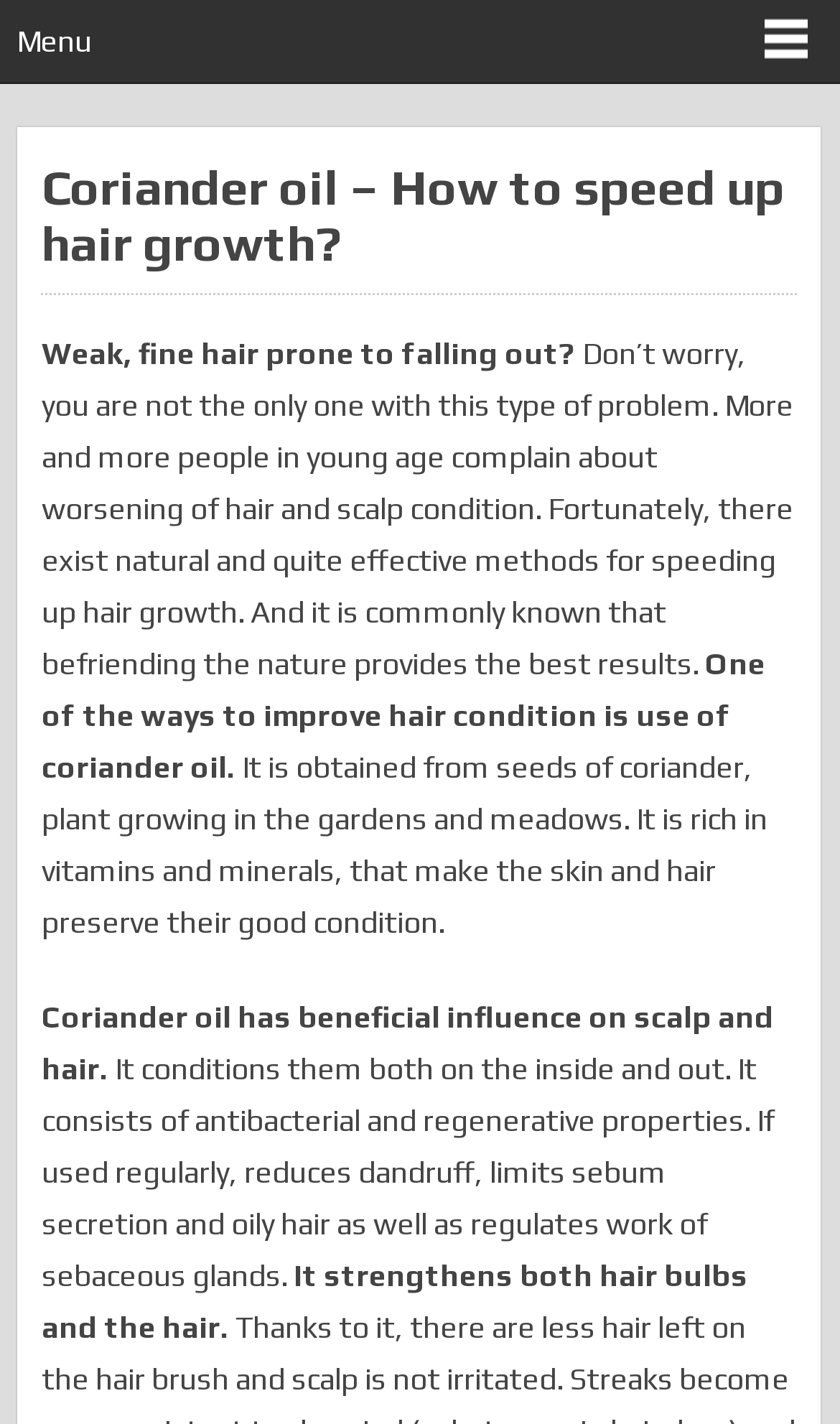Provide an in-depth caption for the contents of the webpage.

The webpage is about the benefits of coriander oil for hair growth. At the top, there is a menu link. Below the menu, a large header displays the title "Coriander oil – How to speed up hair growth?".

Following the header, there is a section of text that describes the problem of weak and fine hair prone to falling out. This section is divided into four paragraphs. The first paragraph explains that many people, especially at a young age, experience worsening hair and scalp conditions. The second paragraph introduces natural methods for speeding up hair growth, emphasizing the benefits of befriending nature. The third paragraph specifically highlights the use of coriander oil as a way to improve hair condition, obtained from the seeds of the coriander plant, which is rich in vitamins and minerals. The fourth paragraph details the beneficial effects of coriander oil on the scalp and hair, including its antibacterial and regenerative properties, which can reduce dandruff, limit sebum secretion, and regulate sebaceous glands.

At the bottom of the page, there is a final sentence that summarizes the benefits of coriander oil, stating that it strengthens both hair bulbs and the hair.